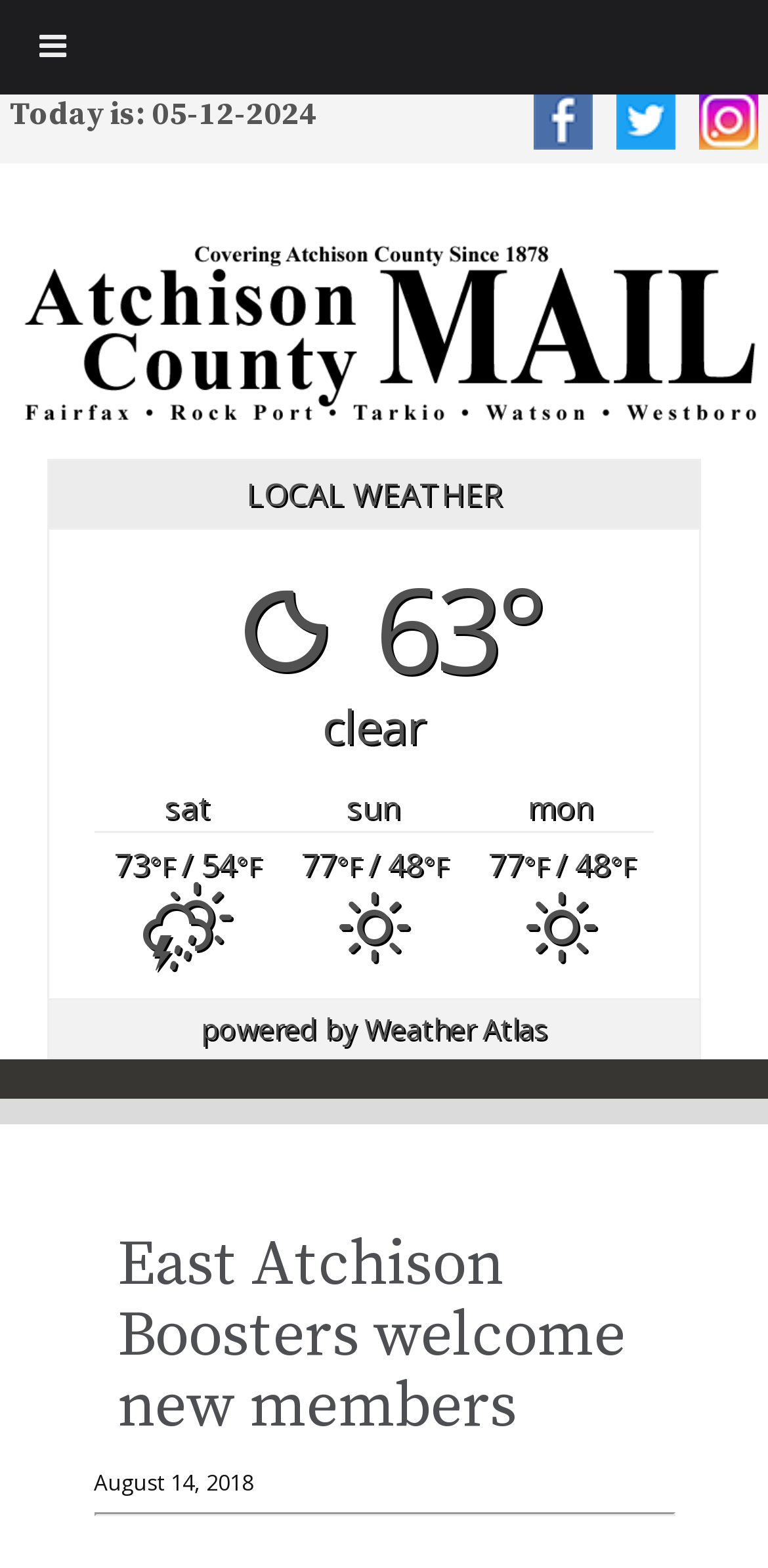Determine the bounding box coordinates of the UI element described by: "aria-label="Toggle Menu"".

[0.0, 0.0, 0.138, 0.06]